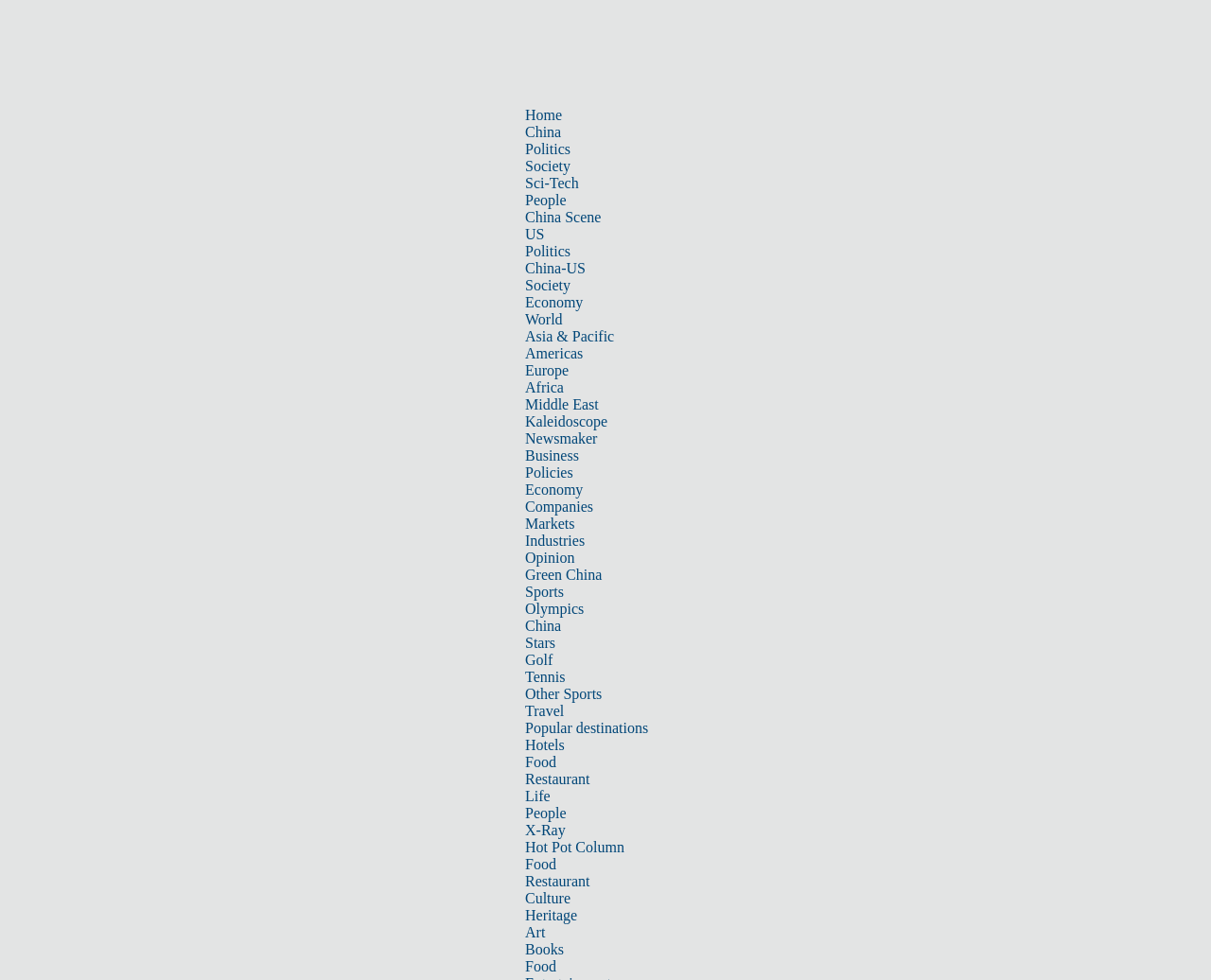Construct a comprehensive caption that outlines the webpage's structure and content.

This webpage appears to be a news website, with a focus on Asia-Pacific news. At the top of the page, there is a navigation menu with multiple categories, including "Home", "China", "Politics", "Society", "Sci-Tech", and more. These categories are arranged horizontally, with each link positioned next to the other.

Below the navigation menu, there is a prominent iframe that takes up a significant portion of the top section of the page. This iframe likely contains a featured news article or a promotional banner.

The rest of the page is dedicated to a comprehensive list of news categories and subcategories. These categories are organized into sections, with each section containing multiple links to related news articles. The categories include "Politics", "Society", "Economy", "Business", "Sports", "Travel", "Life", and "Culture", among others.

Each category has multiple subcategories, which are listed below the main category link. For example, the "Sports" category has subcategories like "Olympics", "China", "Stars", and "Golf". The "Travel" category has subcategories like "Popular destinations", "Hotels", and "Food".

Overall, the webpage appears to be a news aggregator, providing users with a wide range of news articles and categories to choose from. The layout is organized and easy to navigate, with clear headings and concise link text.